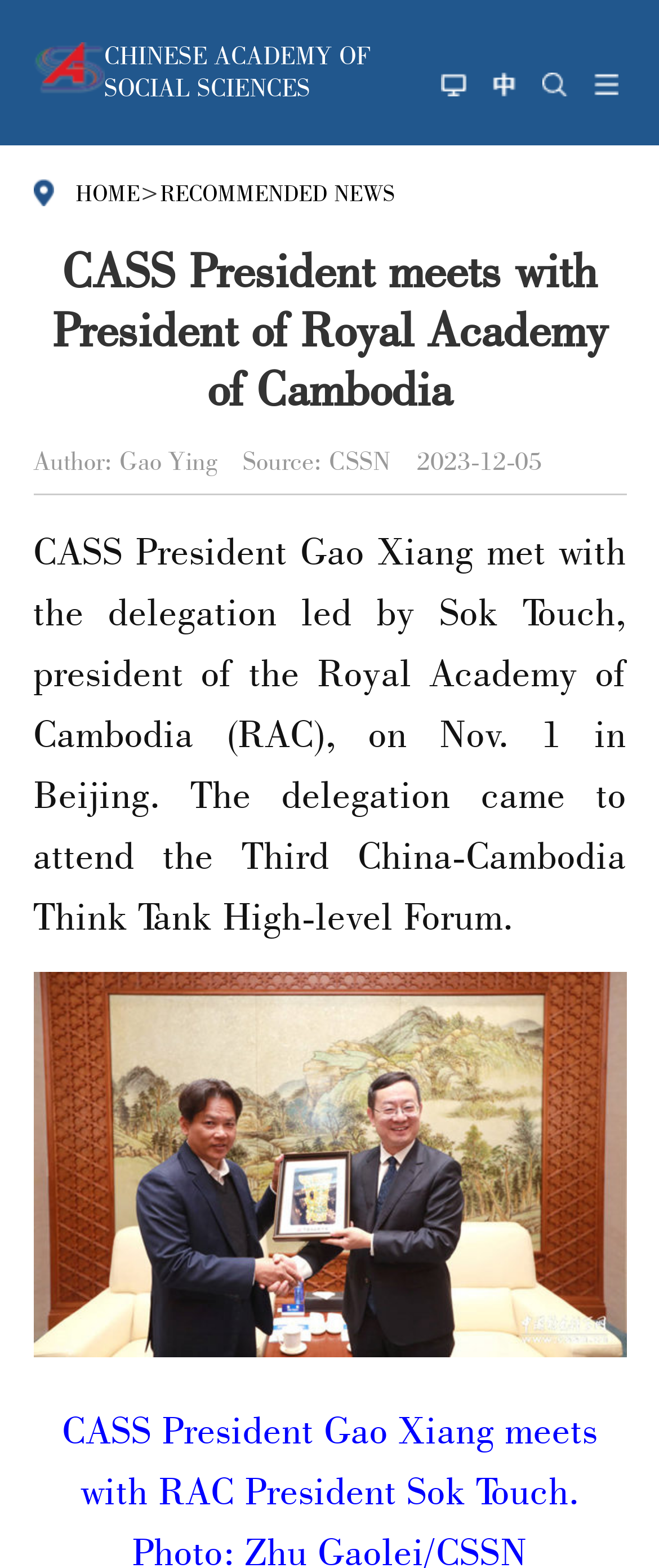Give the bounding box coordinates for this UI element: "HOME". The coordinates should be four float numbers between 0 and 1, arranged as [left, top, right, bottom].

[0.114, 0.114, 0.212, 0.132]